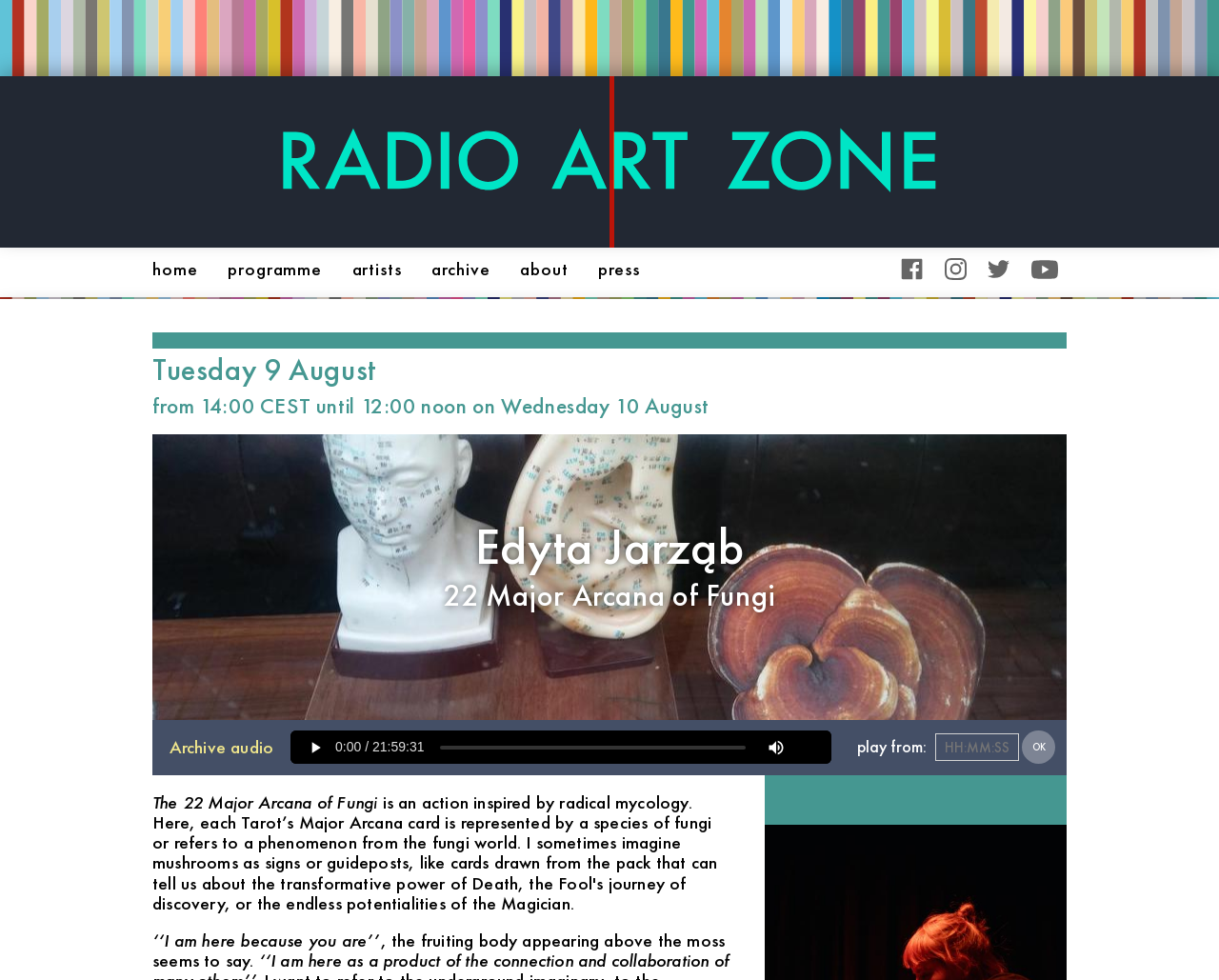Pinpoint the bounding box coordinates for the area that should be clicked to perform the following instruction: "Click the 'OK' button".

[0.838, 0.746, 0.866, 0.78]